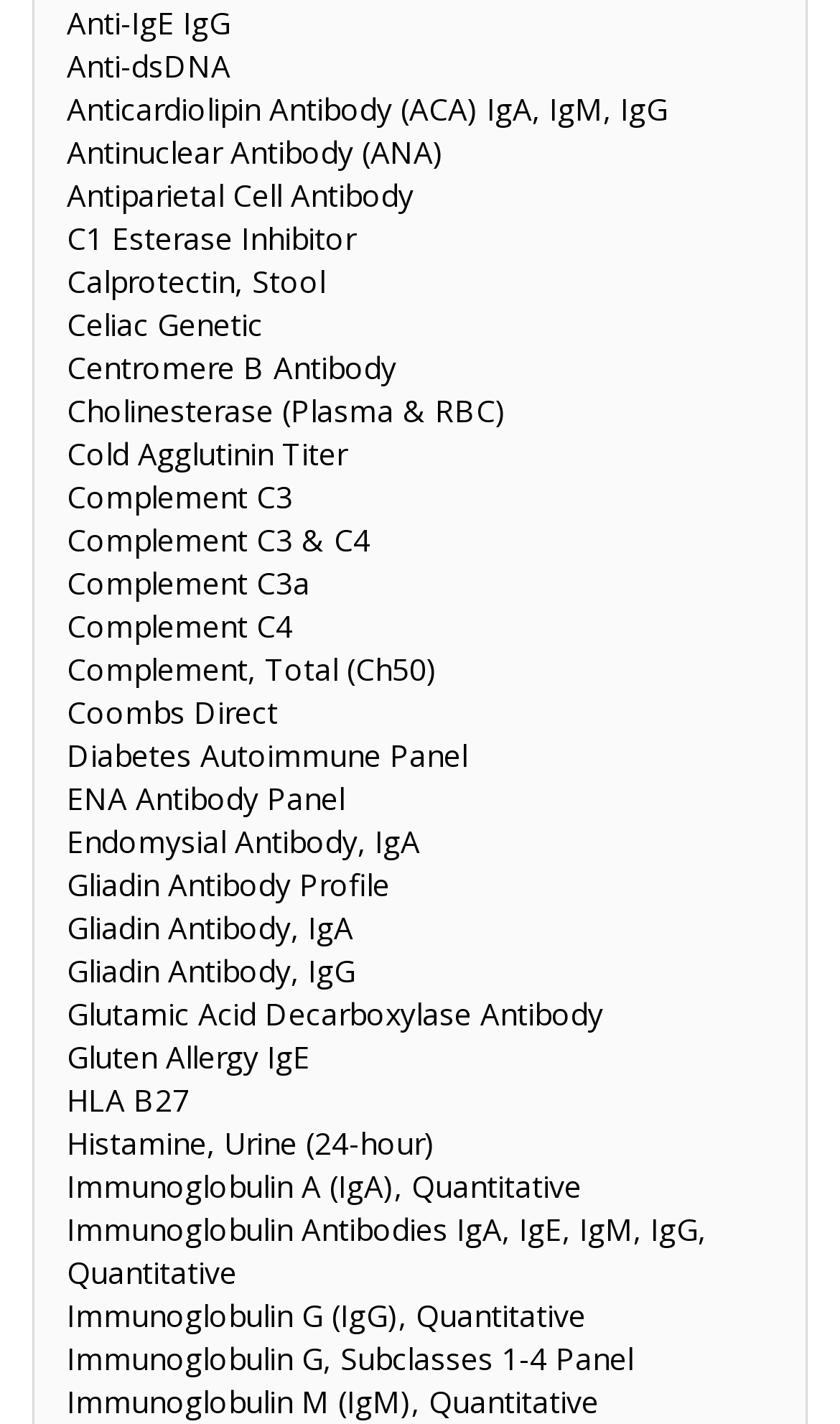Please locate the bounding box coordinates for the element that should be clicked to achieve the following instruction: "Click Antinuclear Antibody (ANA) link". Ensure the coordinates are given as four float numbers between 0 and 1, i.e., [left, top, right, bottom].

[0.079, 0.093, 0.528, 0.122]